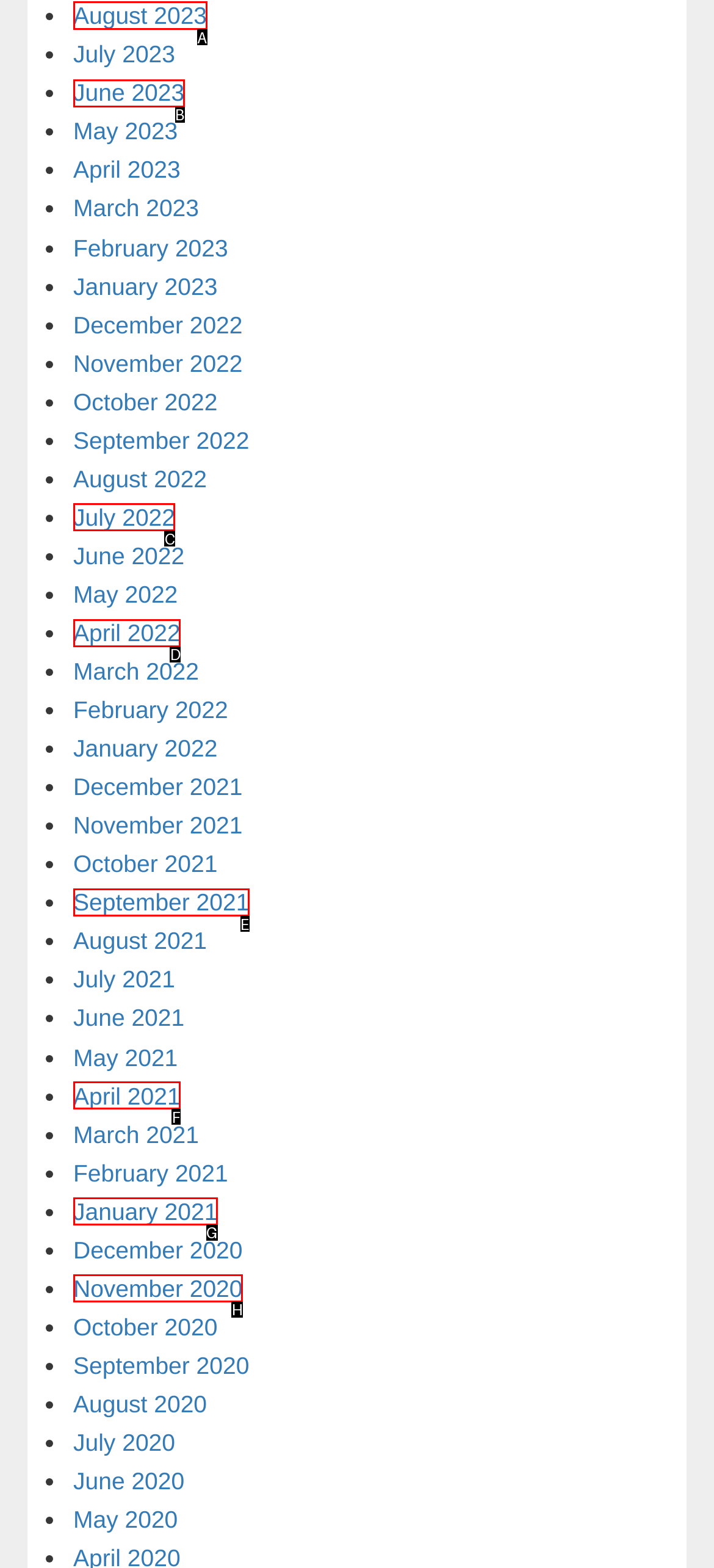To complete the instruction: View August 2023, which HTML element should be clicked?
Respond with the option's letter from the provided choices.

A